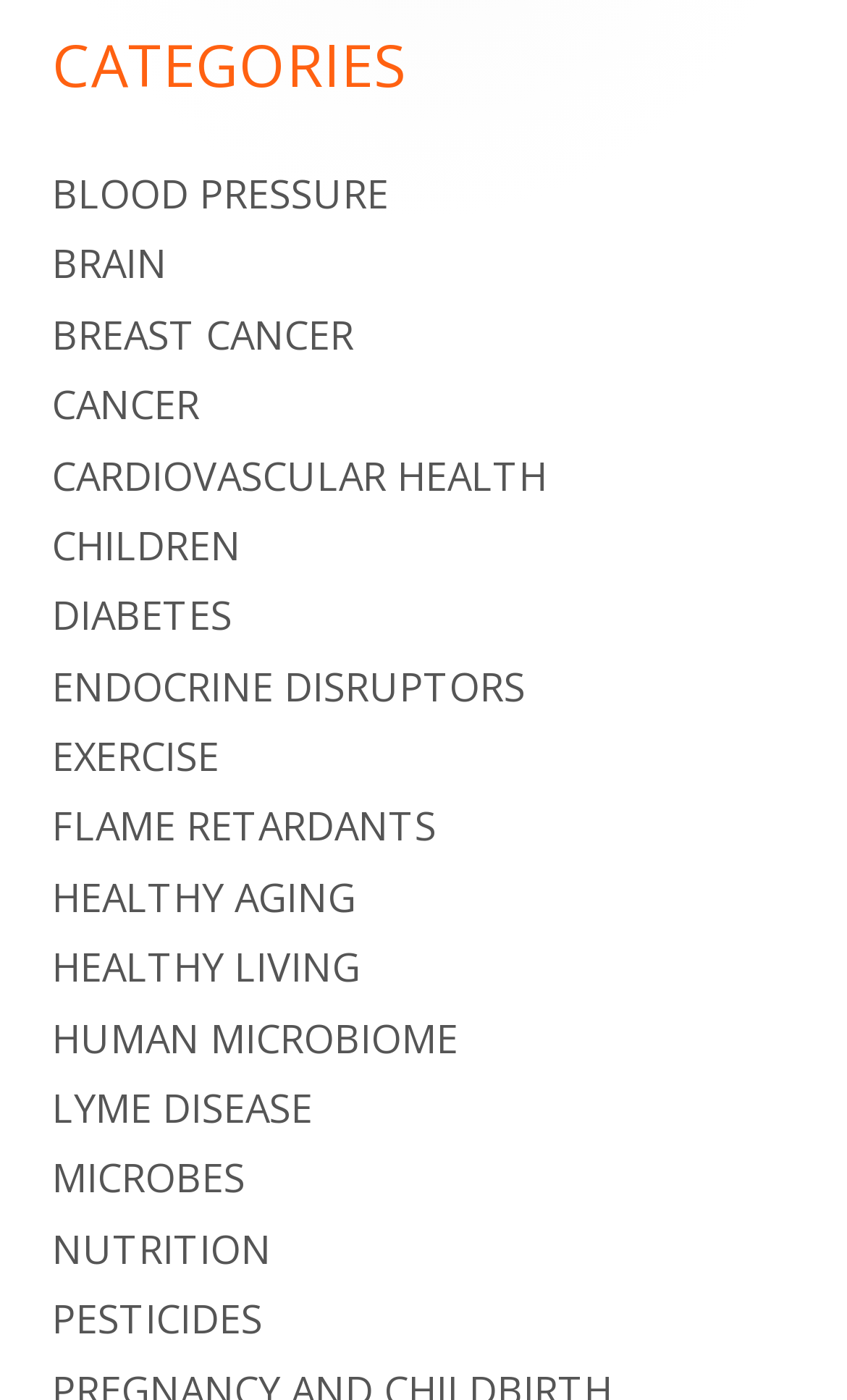Carefully examine the image and provide an in-depth answer to the question: What is the longest category name?

The longest category name is 'CARDIOVASCULAR HEALTH' because it has the most characters among all the category names listed.